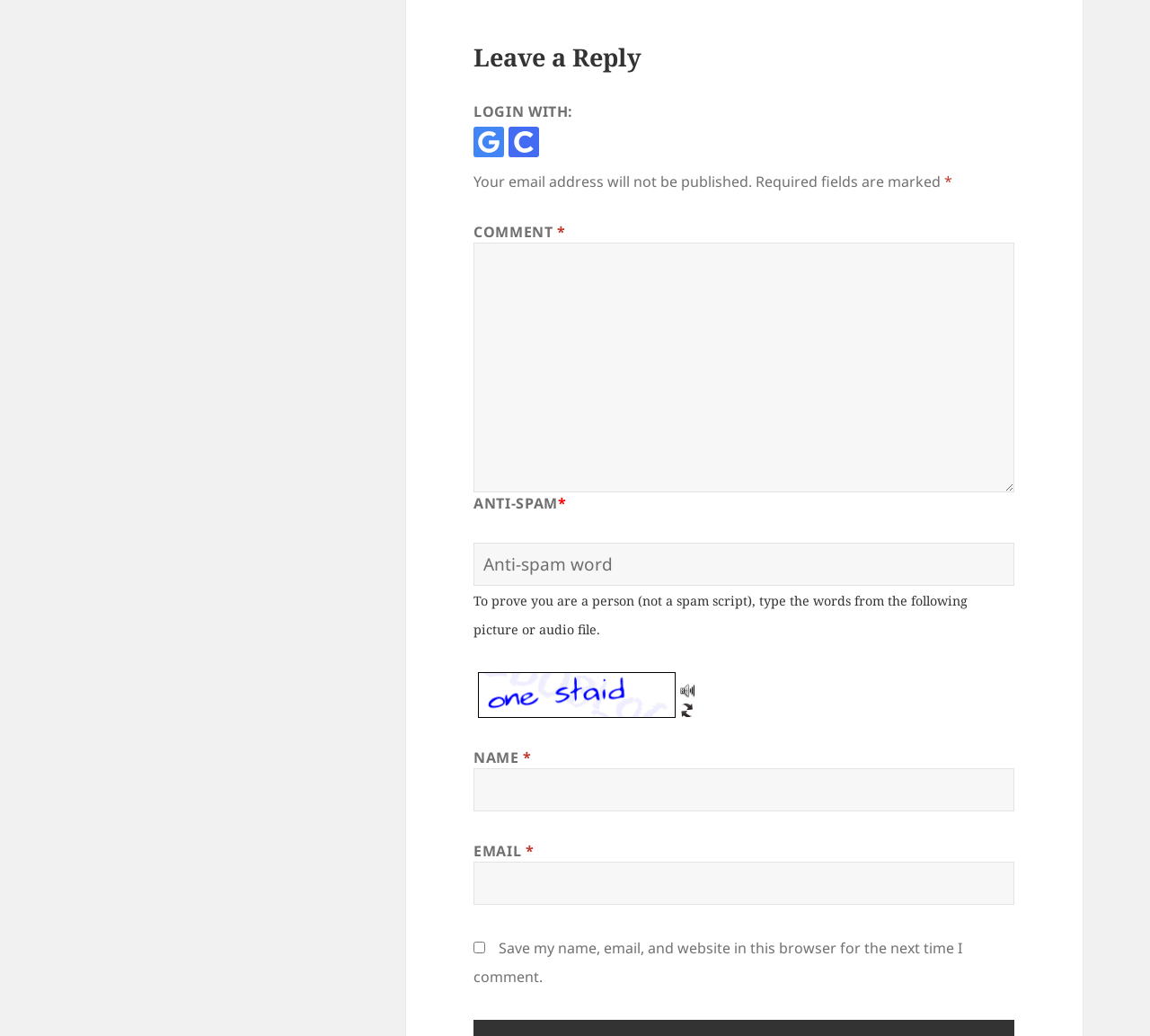Extract the bounding box coordinates for the UI element described by the text: "parent_node: NAME * name="author"". The coordinates should be in the form of [left, top, right, bottom] with values between 0 and 1.

[0.412, 0.742, 0.882, 0.783]